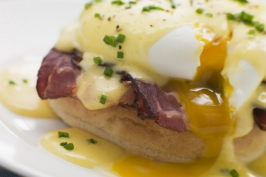Provide a thorough description of what you see in the image.

A delectable plate featuring a close-up of Eggs Benedict, showcasing a perfectly poached egg resting on a slice of ham, all atop a toasted English muffin. The creamy Hollandaise sauce cascades over the egg, with its rich yellow color beautifully contrasting against the white. Garnished with fresh chives, the dish exudes an inviting aroma and a mouthwatering appeal, making it a perfect choice for brunch enthusiasts looking for a luxurious start to their day.